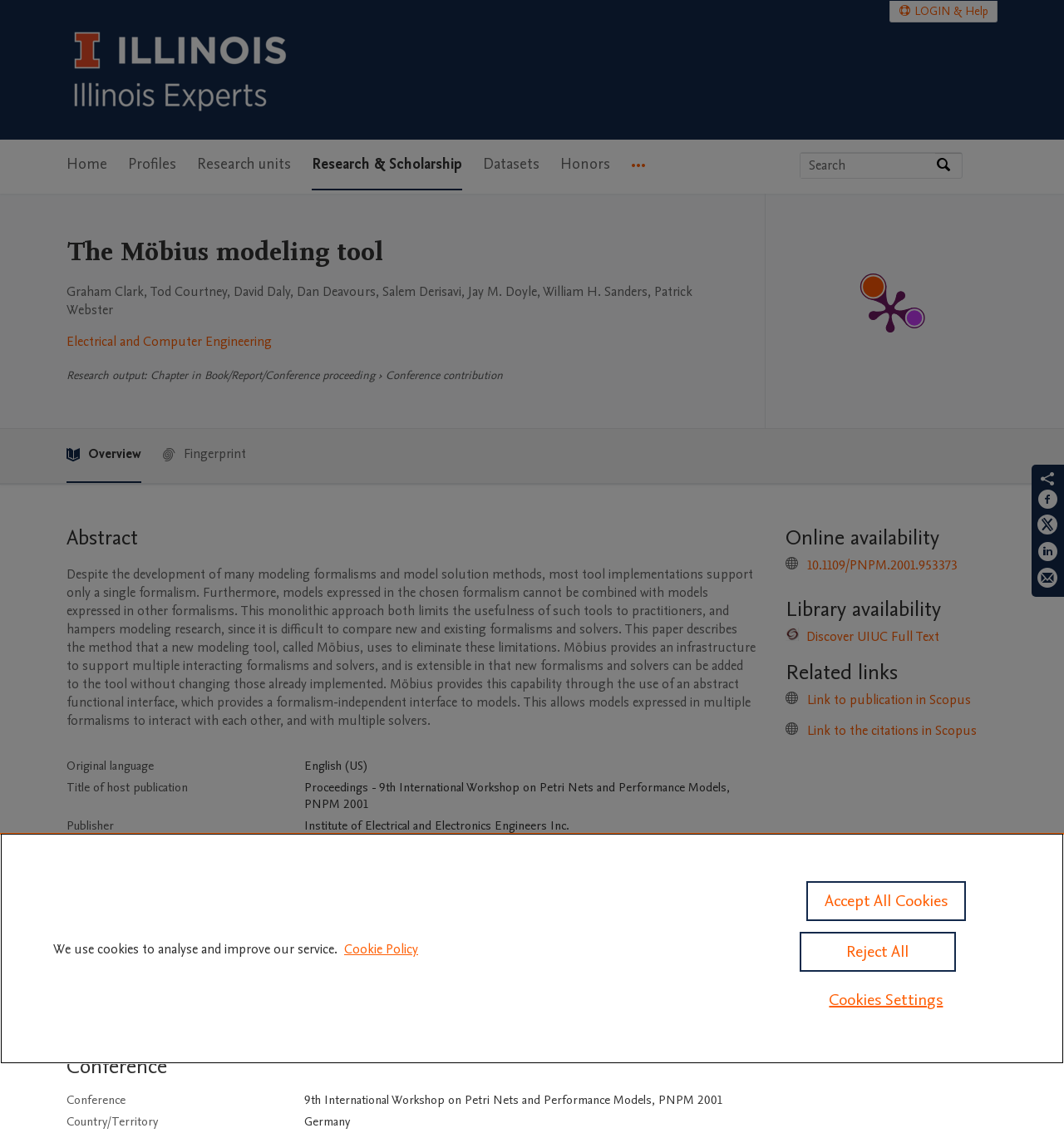Find and specify the bounding box coordinates that correspond to the clickable region for the instruction: "View publication metrics".

[0.79, 0.229, 0.884, 0.316]